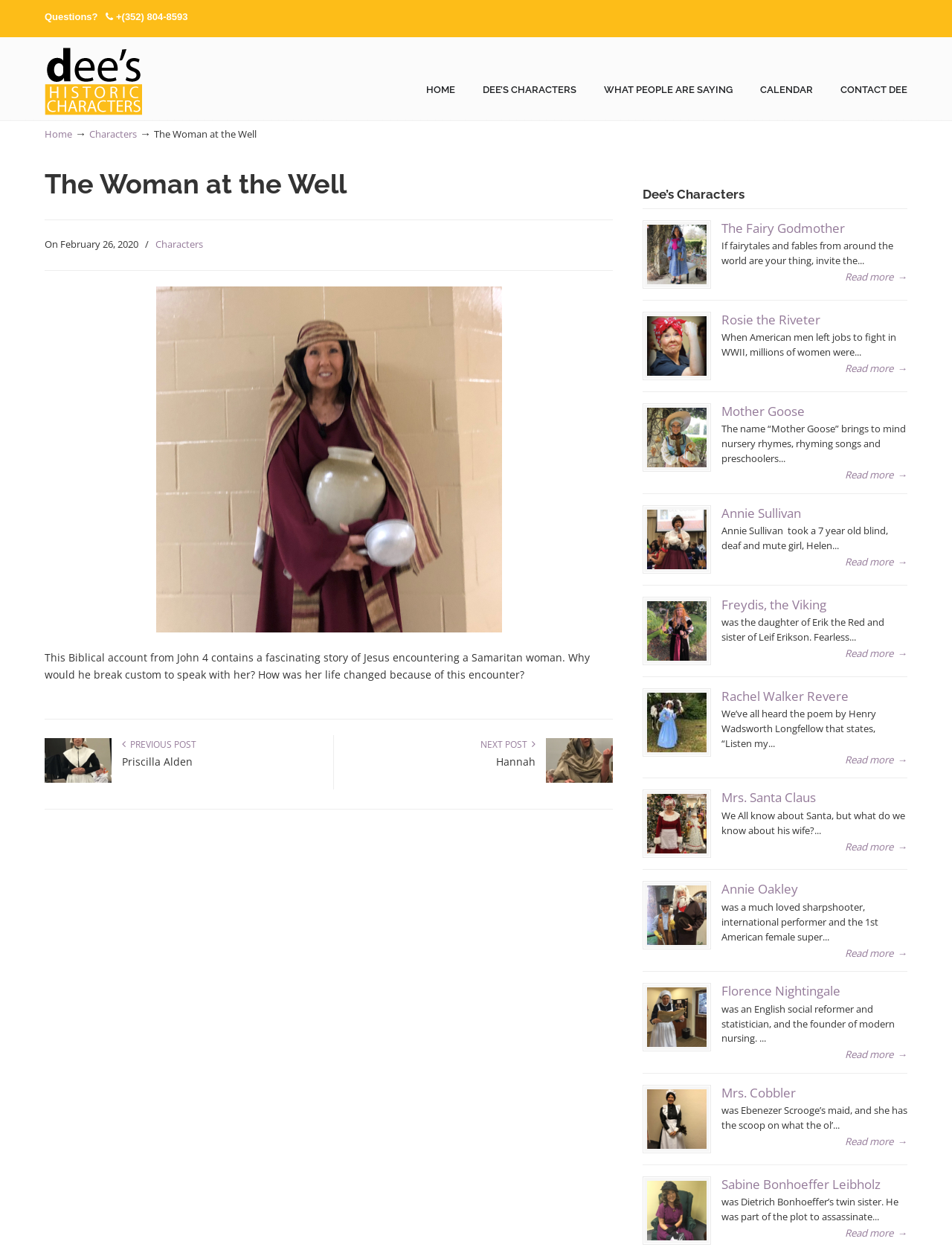Explain the features and main sections of the webpage comprehensively.

The webpage is about Dees Historic Characters, featuring a character named "The Woman at the Well". At the top of the page, there is a navigation menu with links to "HOME", "DEE'S CHARACTERS", "WHAT PEOPLE ARE SAYING", "CALENDAR", and "CONTACT DEE". Below the navigation menu, there is a heading "The Woman at the Well" followed by a brief description of the character.

On the left side of the page, there is a section with a heading "Dee's Characters" that lists various characters, each with an image, a brief description, and a "Read more →" link. The characters listed include "The Fairy Godmother", "Rosie the Riveter", "Mother Goose", "Annie Sullivan", "Freydis, the Viking", "Rachel Walker Revere", "Mrs. Santa Claus", "Annie Oakley", "Florence Nightingale", and "Mrs. Cobbler".

On the right side of the page, there is a section with a brief description of "The Woman at the Well" and two links to "Priscilla Alden" and "Hannah", each with an image. There are also navigation links to "PREVIOUS POST" and "NEXT POST".

At the bottom of the page, there is a contact information section with a phone number and a link to "Questions?".